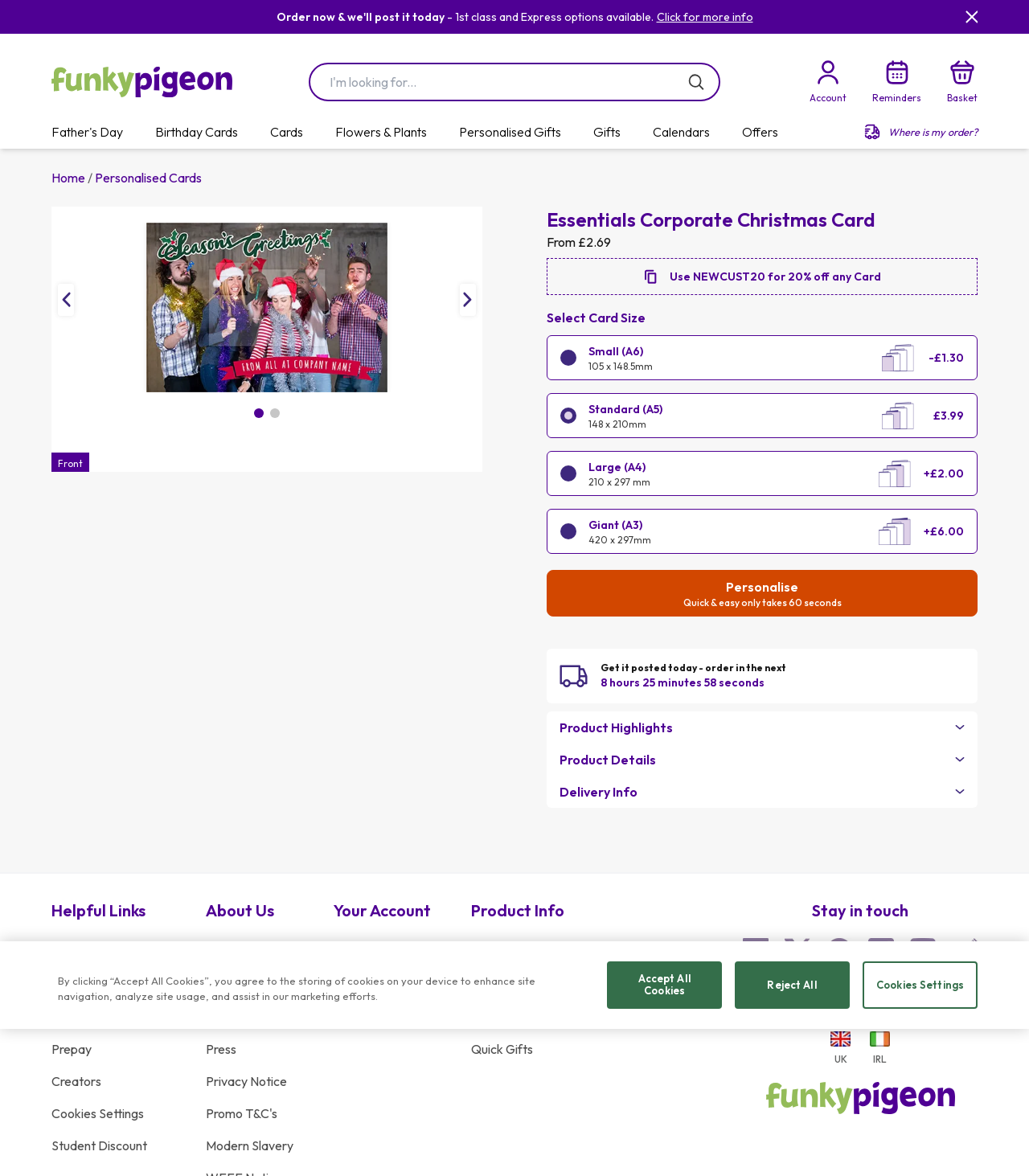What is the purpose of the 'NEWCUST20' code?
Refer to the image and give a detailed answer to the question.

The 'NEWCUST20' code is a promotional code that can be used to get 20% off any Card, as indicated in the product details section.